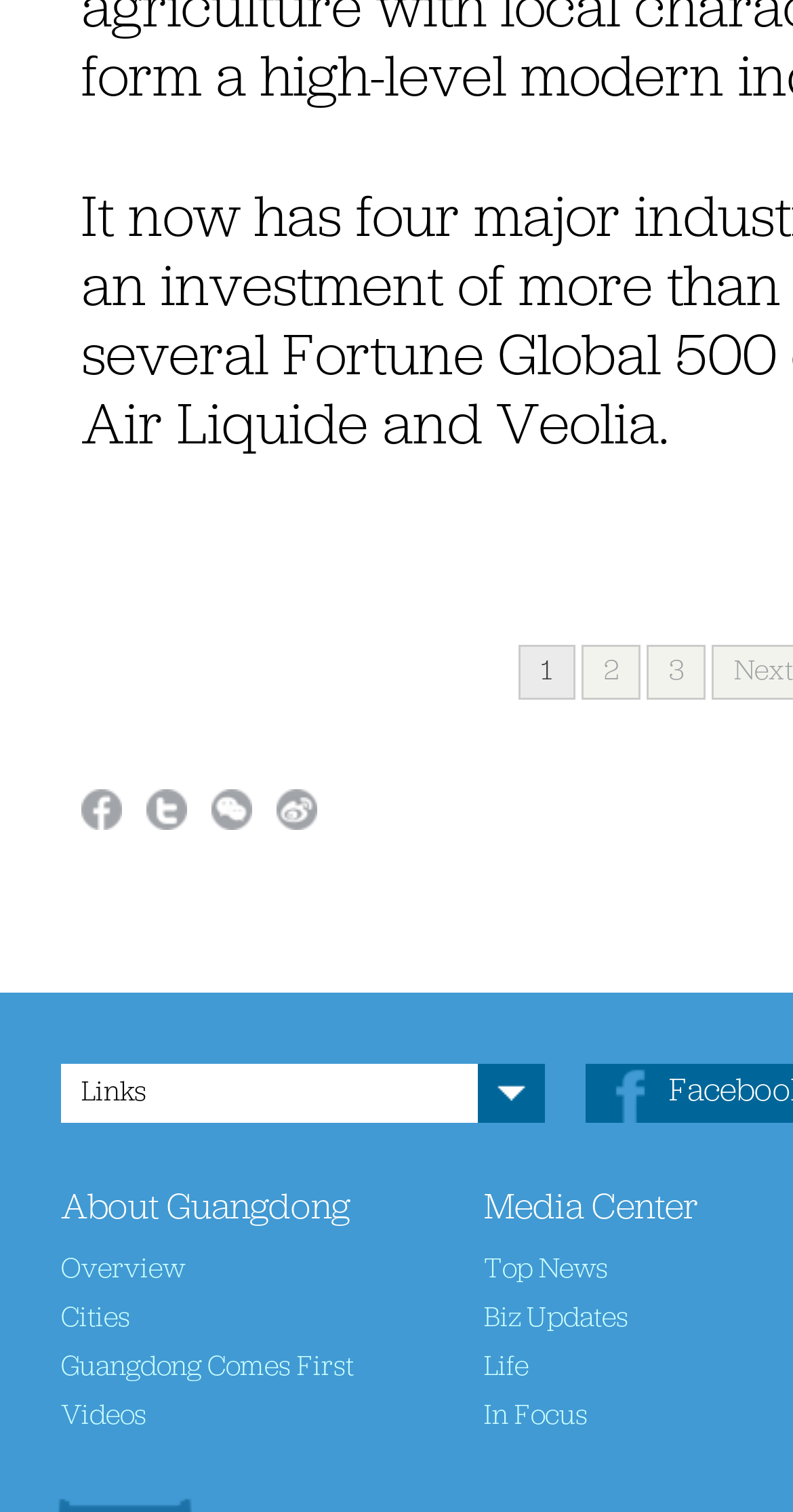Utilize the details in the image to give a detailed response to the question: What is the first link under 'Links'?

I looked at the 'Links' section and found that the first link is 'About Guangdong', which is located at the top of the section.